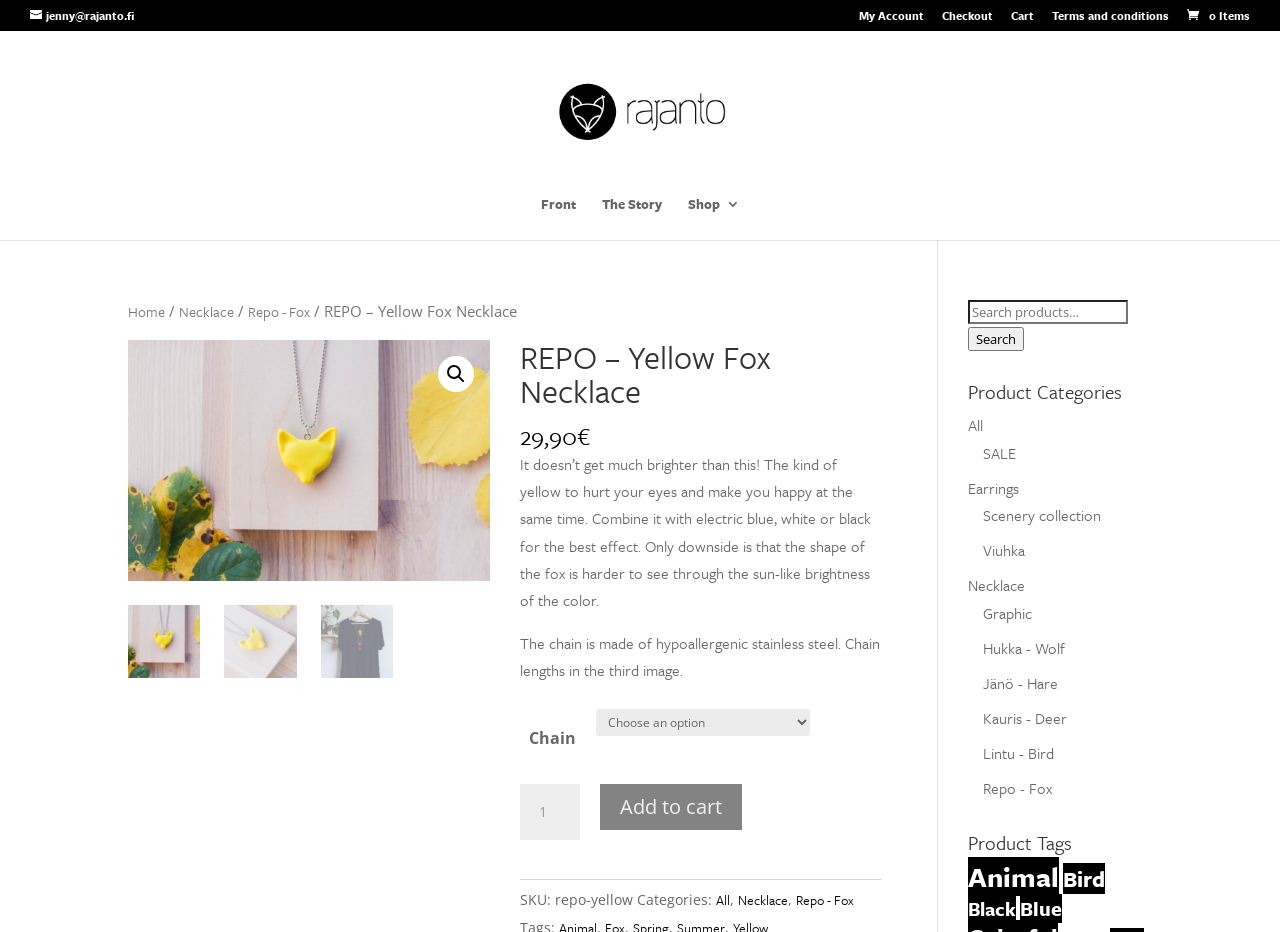Determine the bounding box coordinates for the area that needs to be clicked to fulfill this task: "Search for products". The coordinates must be given as four float numbers between 0 and 1, i.e., [left, top, right, bottom].

[0.157, 0.032, 0.877, 0.034]